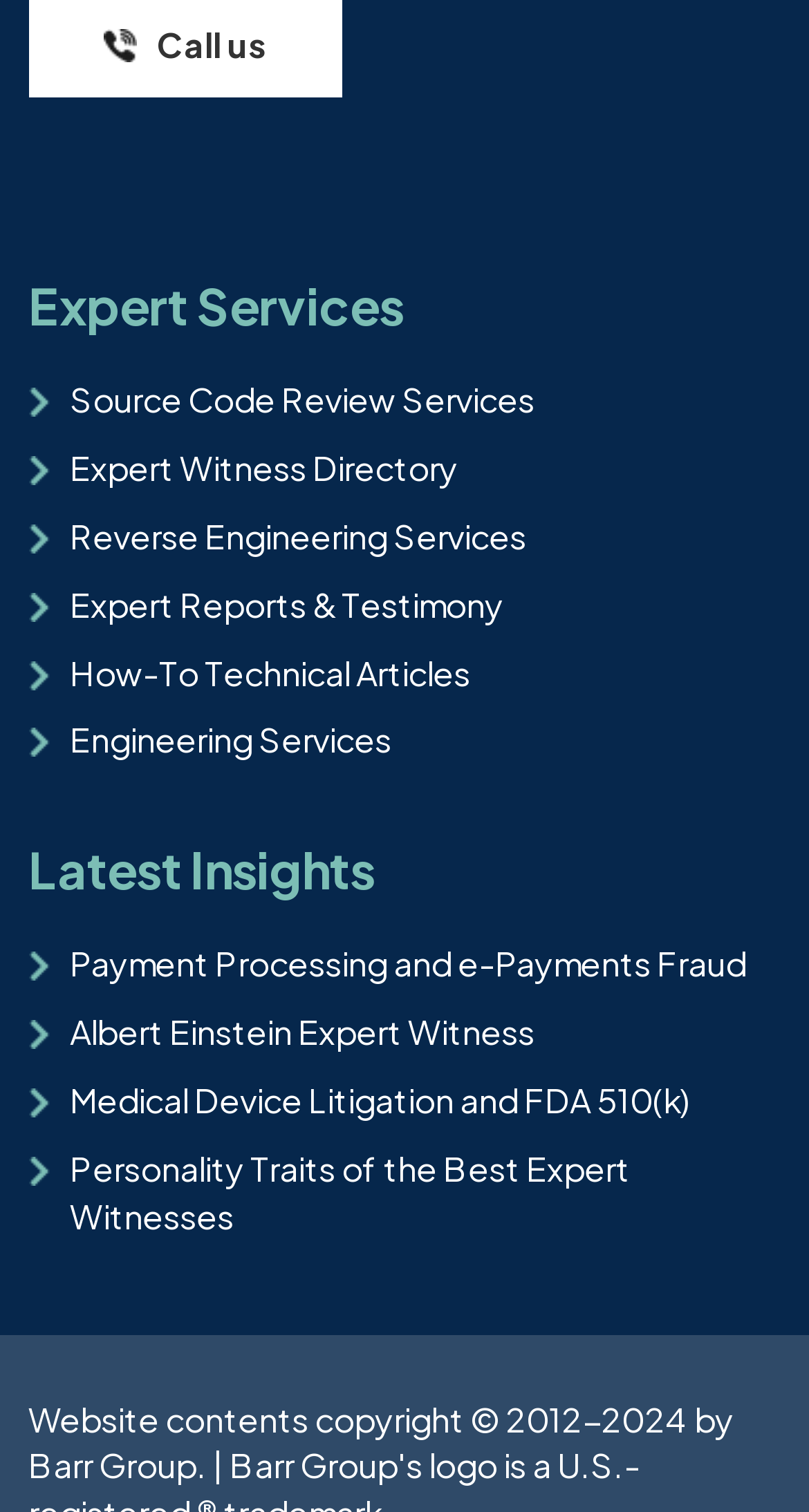Locate the bounding box coordinates of the element that should be clicked to fulfill the instruction: "Read about Expert Witness Directory".

[0.086, 0.295, 0.566, 0.324]